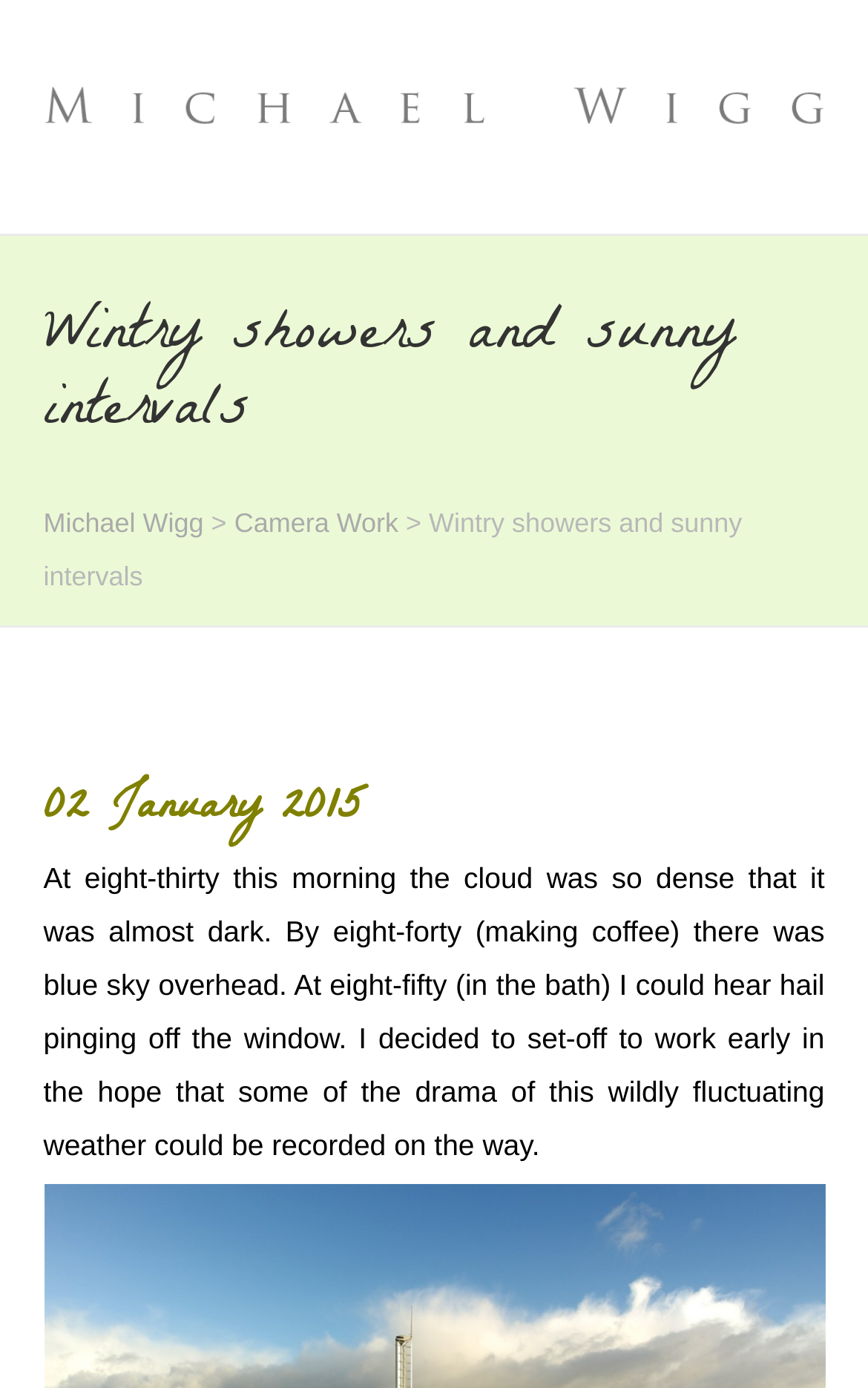What is the topic of the article? Based on the screenshot, please respond with a single word or phrase.

Weather